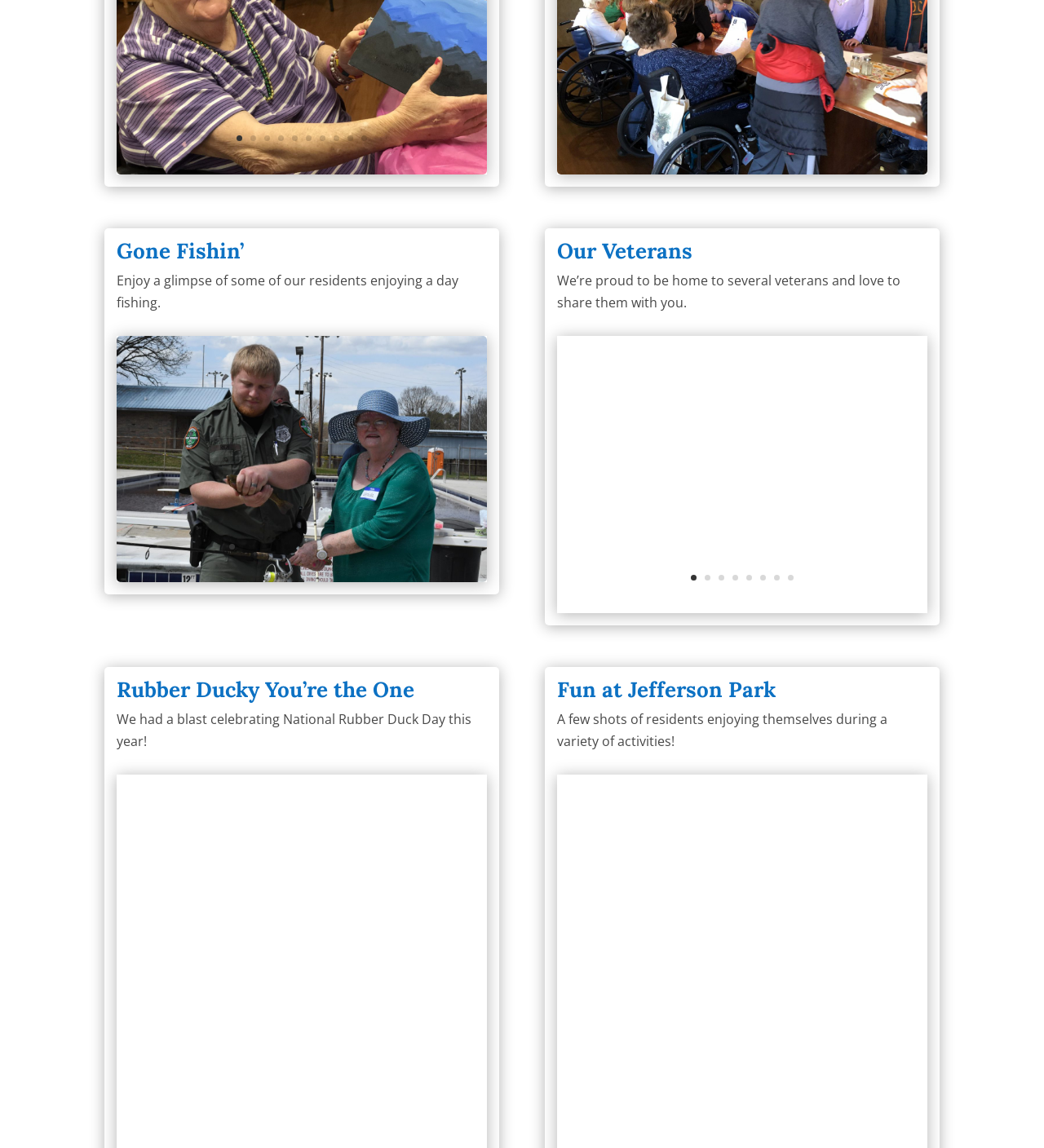How many links are there in the 'Our Veterans' section?
Look at the screenshot and respond with a single word or phrase.

2